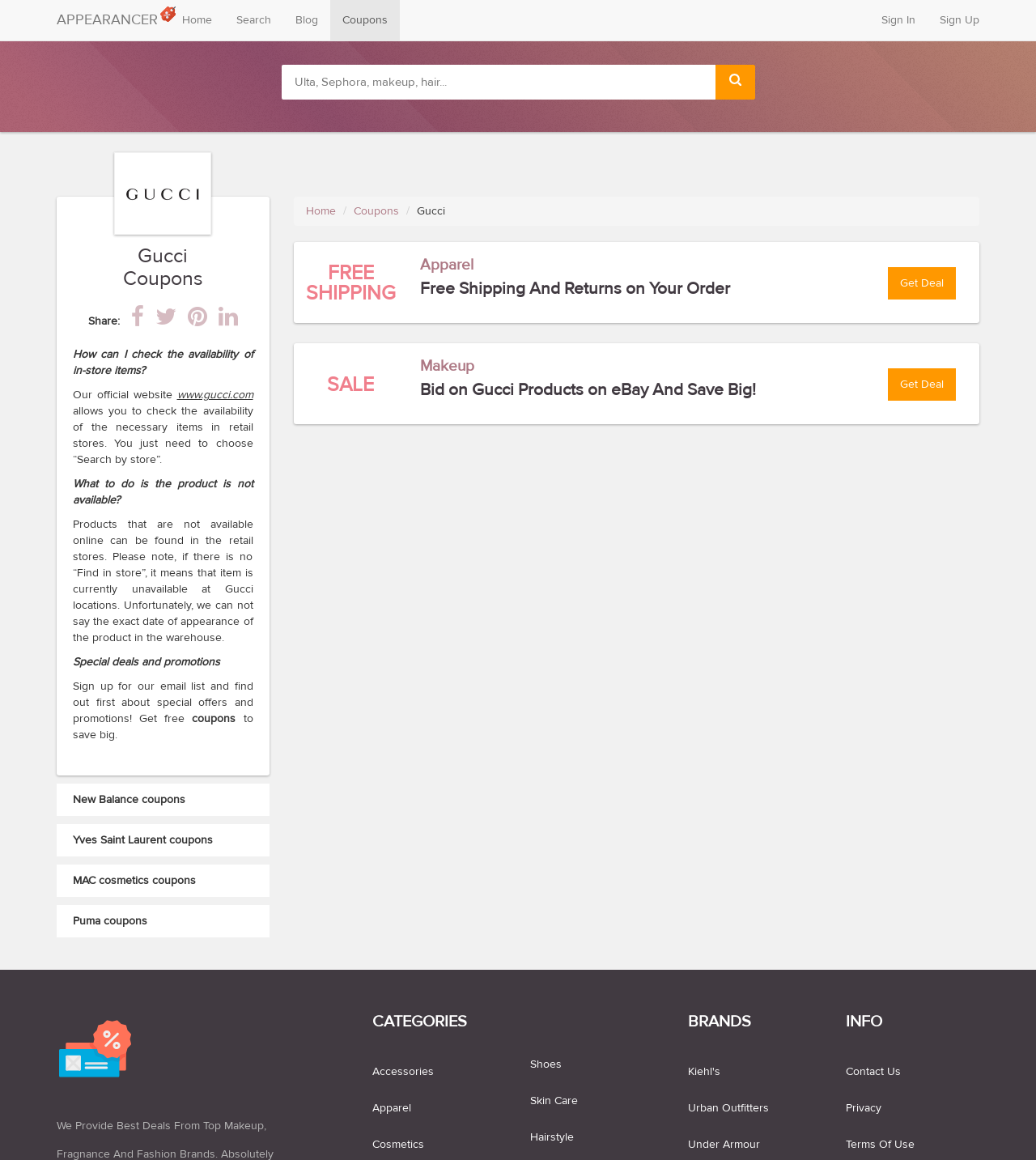Find the bounding box coordinates of the clickable area that will achieve the following instruction: "Search for coupons".

[0.271, 0.056, 0.69, 0.086]